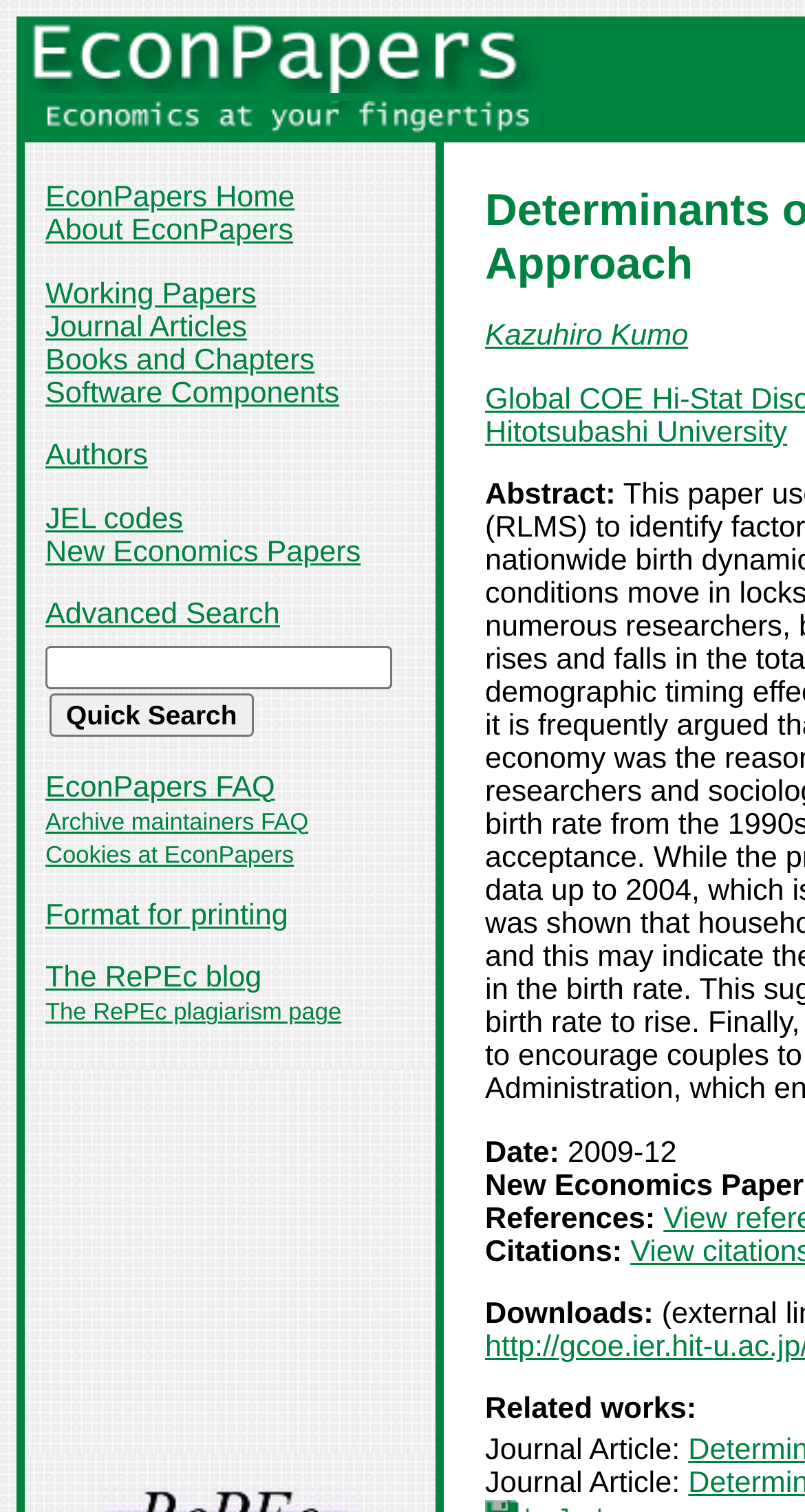Please specify the bounding box coordinates of the region to click in order to perform the following instruction: "Click on the EconPapers link".

[0.031, 0.045, 0.674, 0.067]